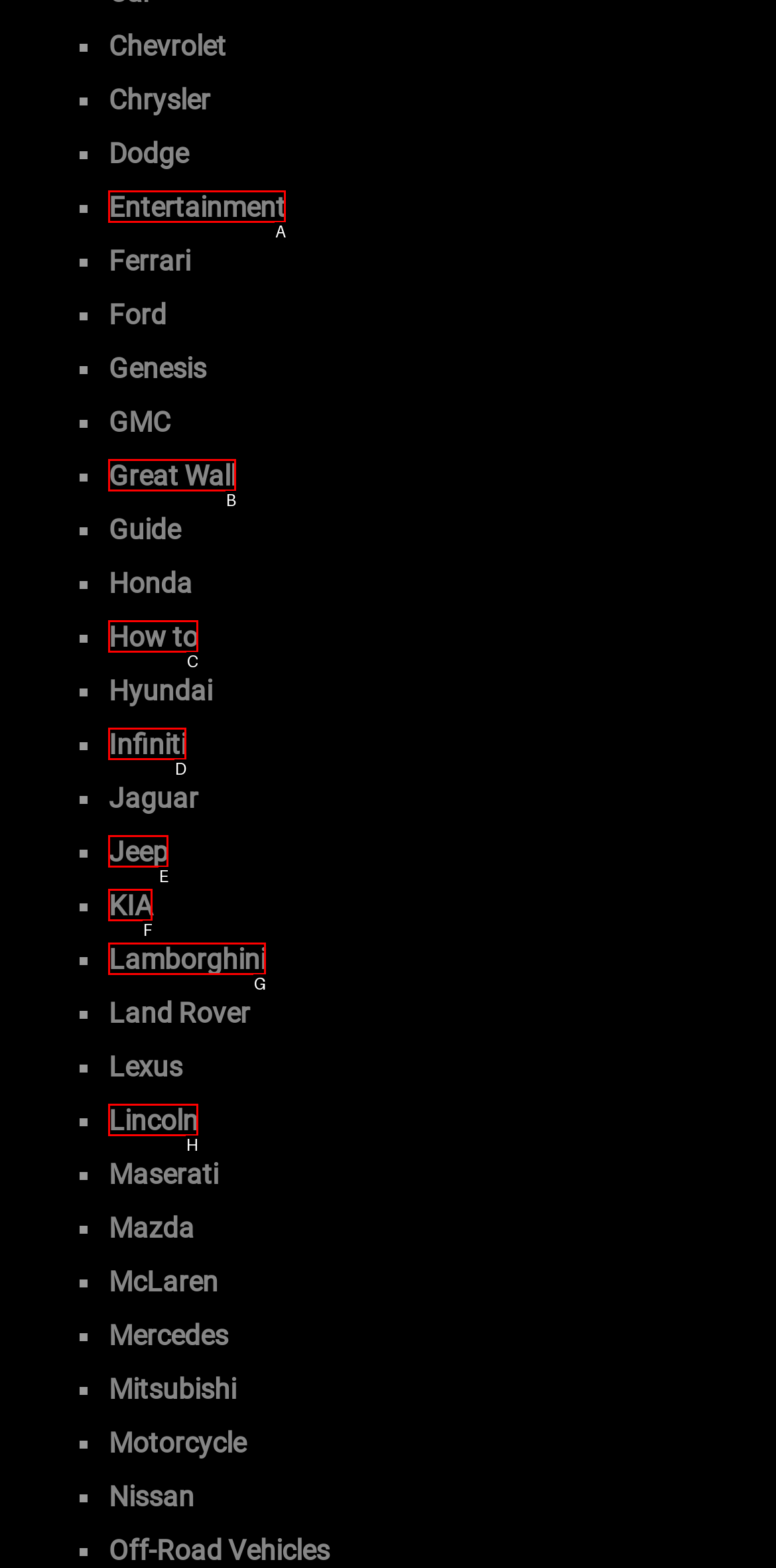Based on the description: Great Wall, select the HTML element that best fits. Reply with the letter of the correct choice from the options given.

B